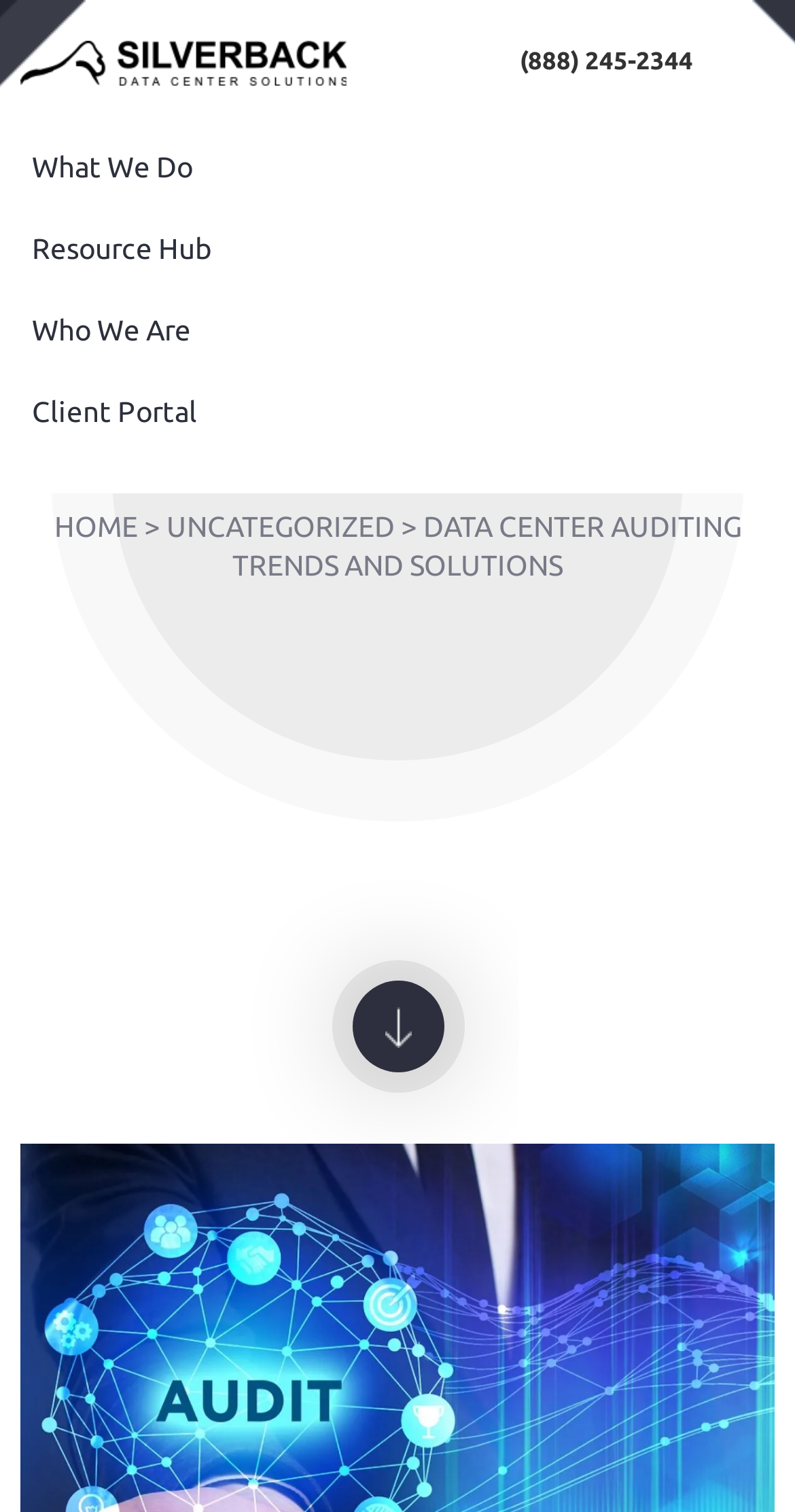Based on the image, please respond to the question with as much detail as possible:
What is the phone number on the top right?

I found the phone number by looking at the top right section of the webpage, where I saw a link with the text '(888) 245-2344'.